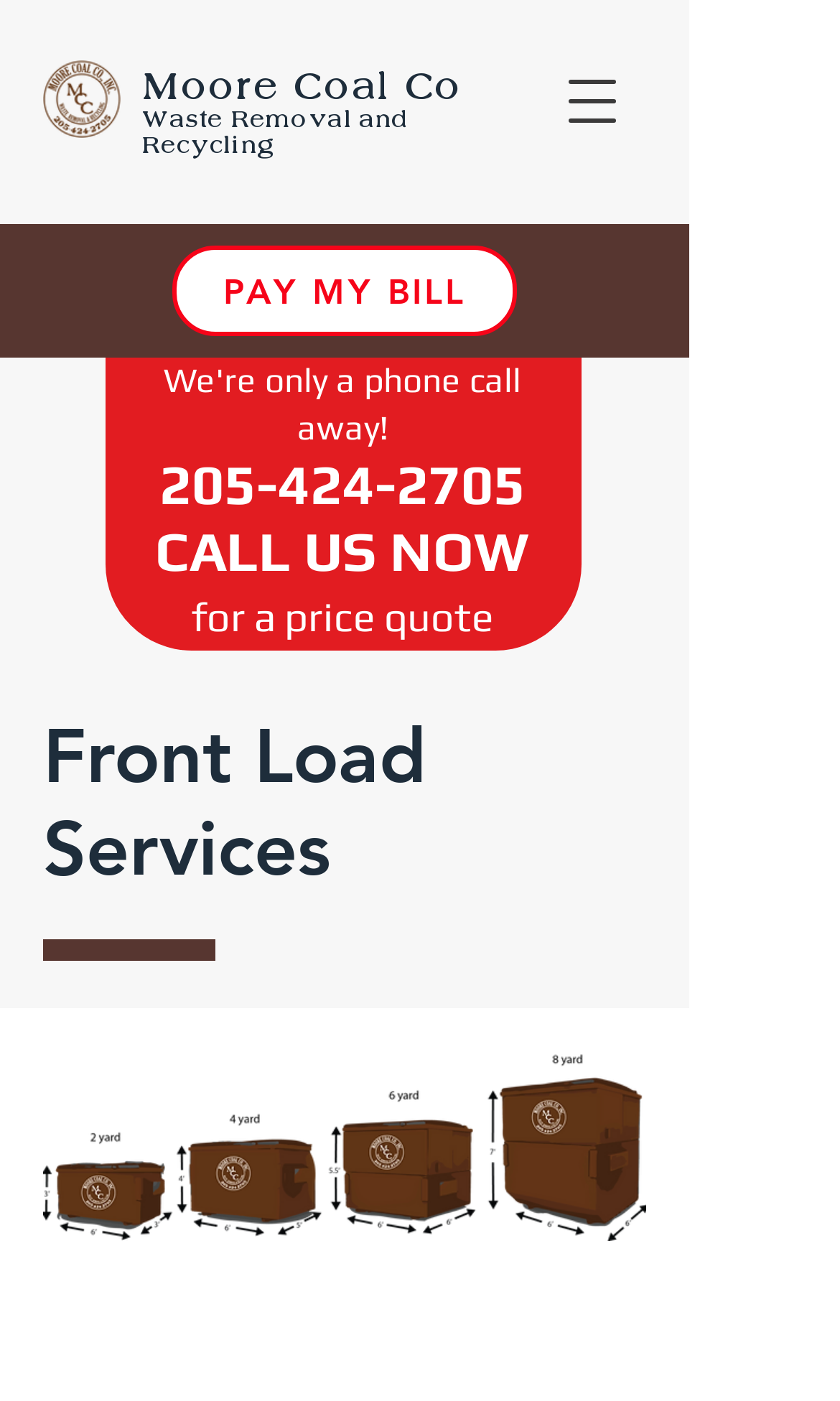Create a detailed description of the webpage's content and layout.

The webpage is about Front Load services provided by Moore Coal Co. At the top left corner, there is a logo of Moore Coal Co, which is an image of MCC Logo W recycle brown. Next to the logo, the company name "Moore Coal Co" is displayed as a link. Below the company name, a brief description "Waste Removal and Recycling" is shown.

On the top right corner, there is a button to open a navigation menu. Below the navigation button, a prominent call-to-action link "PAY MY BILL" is displayed. Underneath the "PAY MY BILL" link, there are three sections with headings. The first section has a phone number "205-424-2705" with a link to call, and a heading "CALL US NOW". The second section has a heading "for a price quote". 

On the left side of the page, there is a heading "Front Load Services". Below this heading, there is an image "Front Load Sizes.png" that displays different front load sizes.